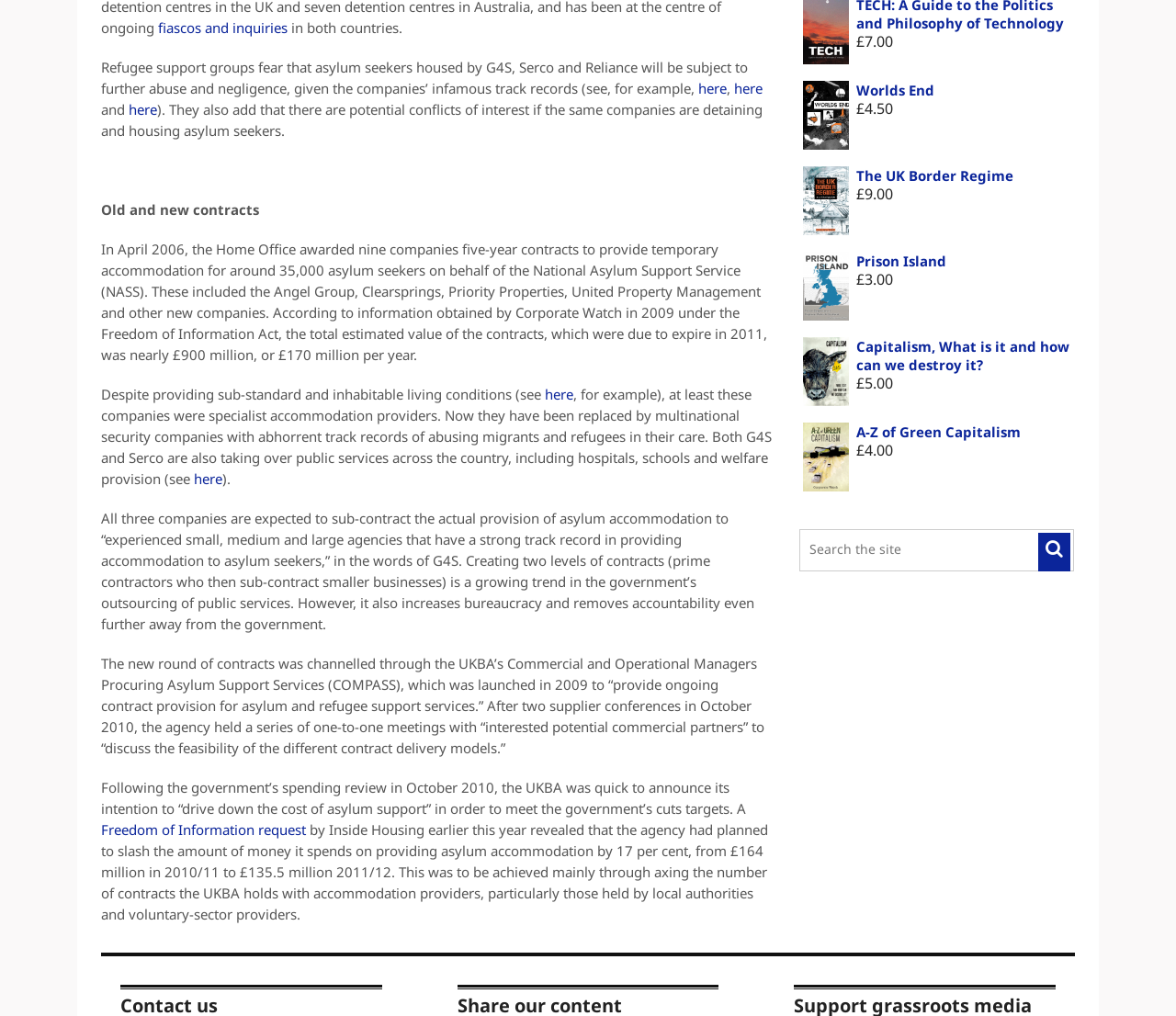Ascertain the bounding box coordinates for the UI element detailed here: "Prison Island". The coordinates should be provided as [left, top, right, bottom] with each value being a float between 0 and 1.

[0.68, 0.248, 0.914, 0.266]